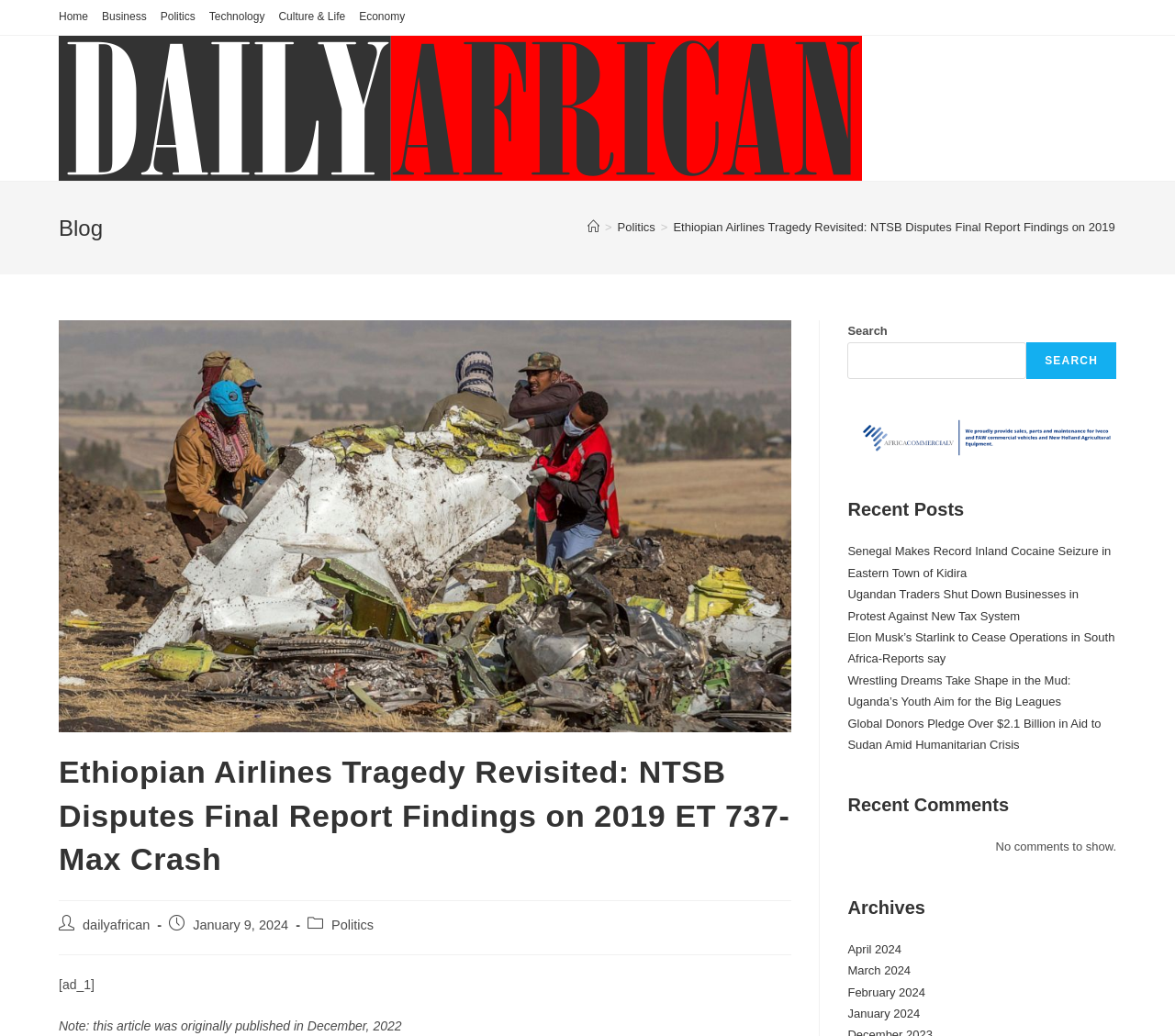Kindly determine the bounding box coordinates for the area that needs to be clicked to execute this instruction: "View the course about CATTI English translation".

None